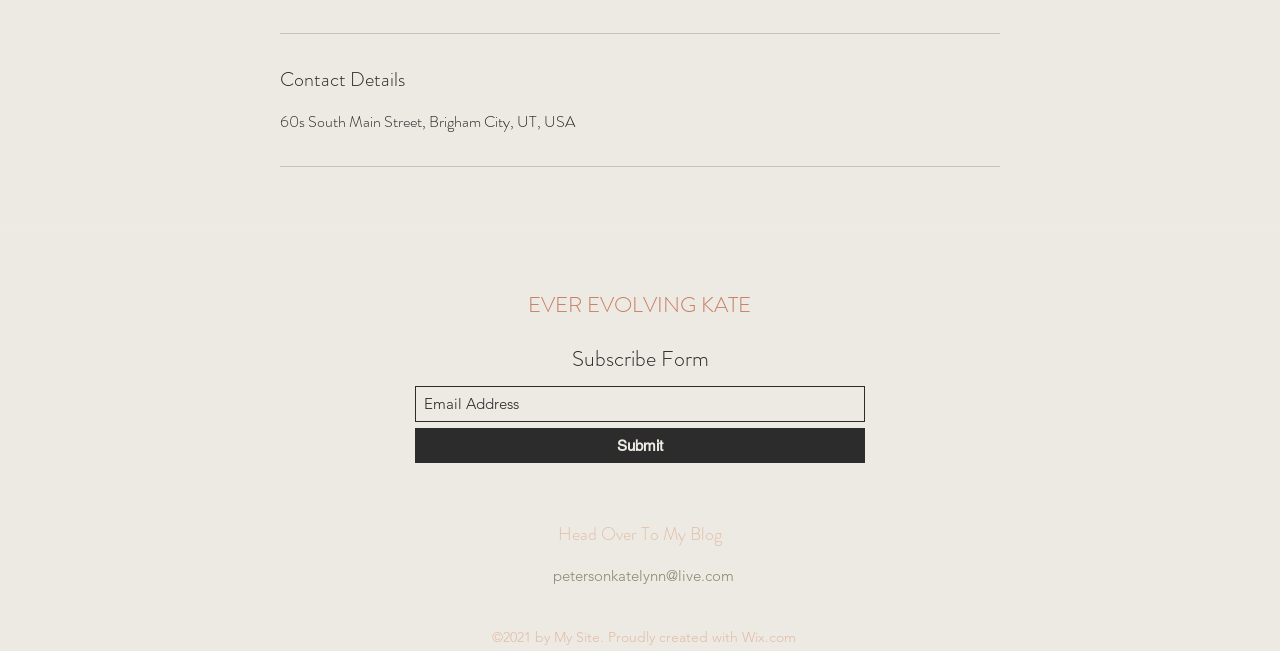Provide a single word or phrase answer to the question: 
What is the email address provided?

petersonkatelynn@live.com